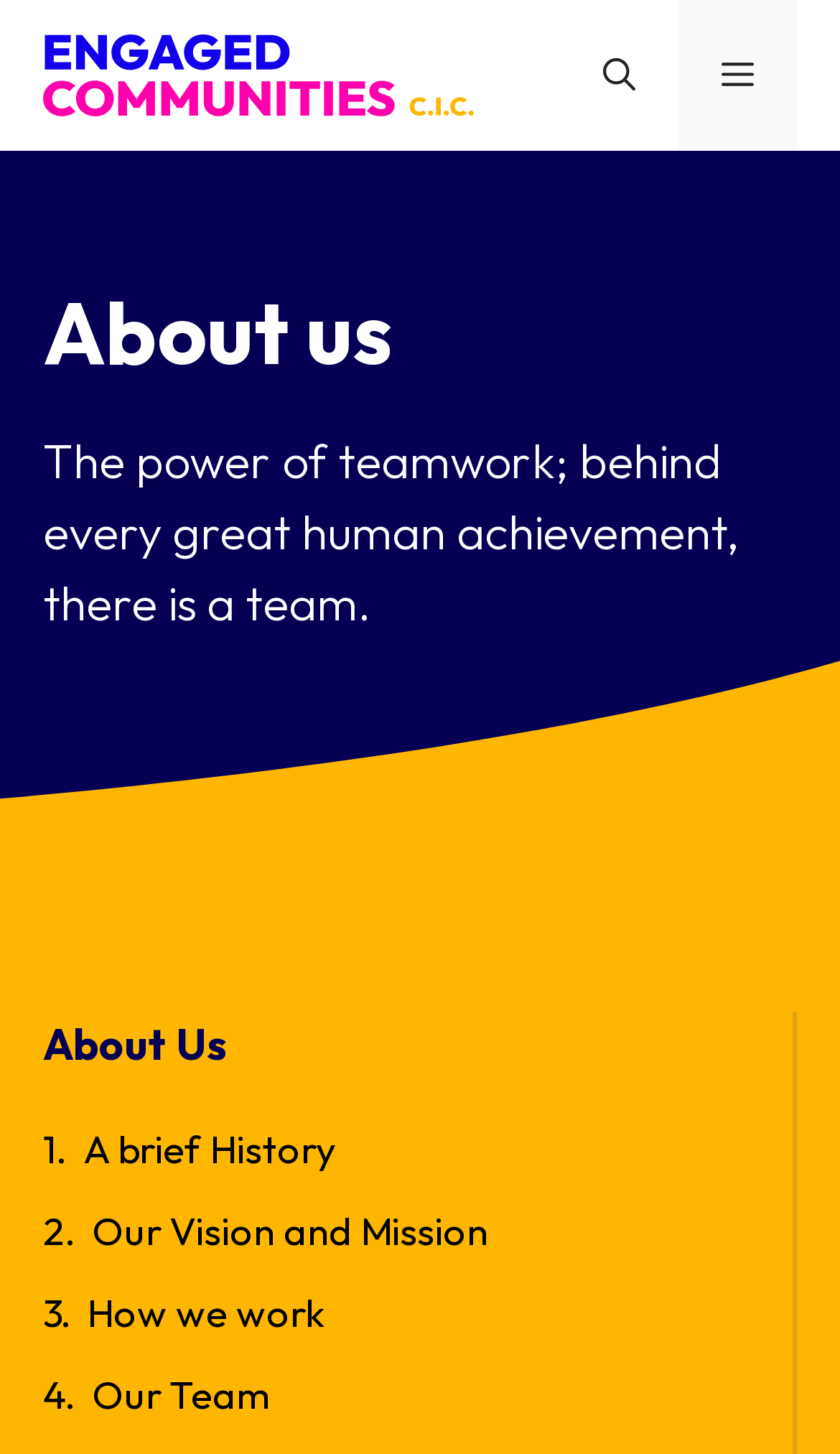Given the element description Menu, predict the bounding box coordinates for the UI element in the webpage screenshot. The format should be (top-left x, top-left y, bottom-right x, bottom-right y), and the values should be between 0 and 1.

[0.808, 0.0, 0.949, 0.104]